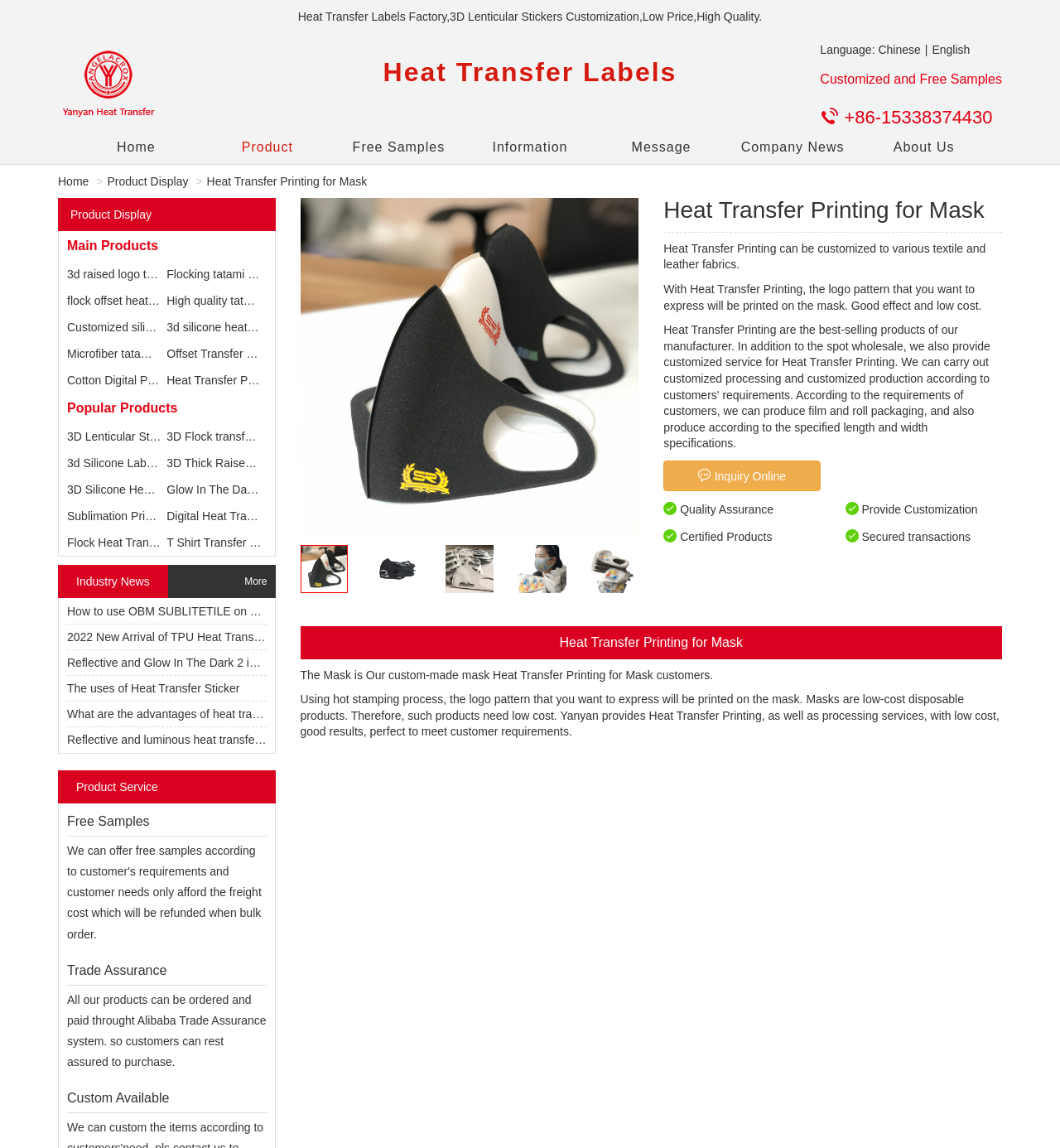What is the purpose of Heat Transfer Printing?
Answer the question with a single word or phrase by looking at the picture.

To print logo patterns on masks